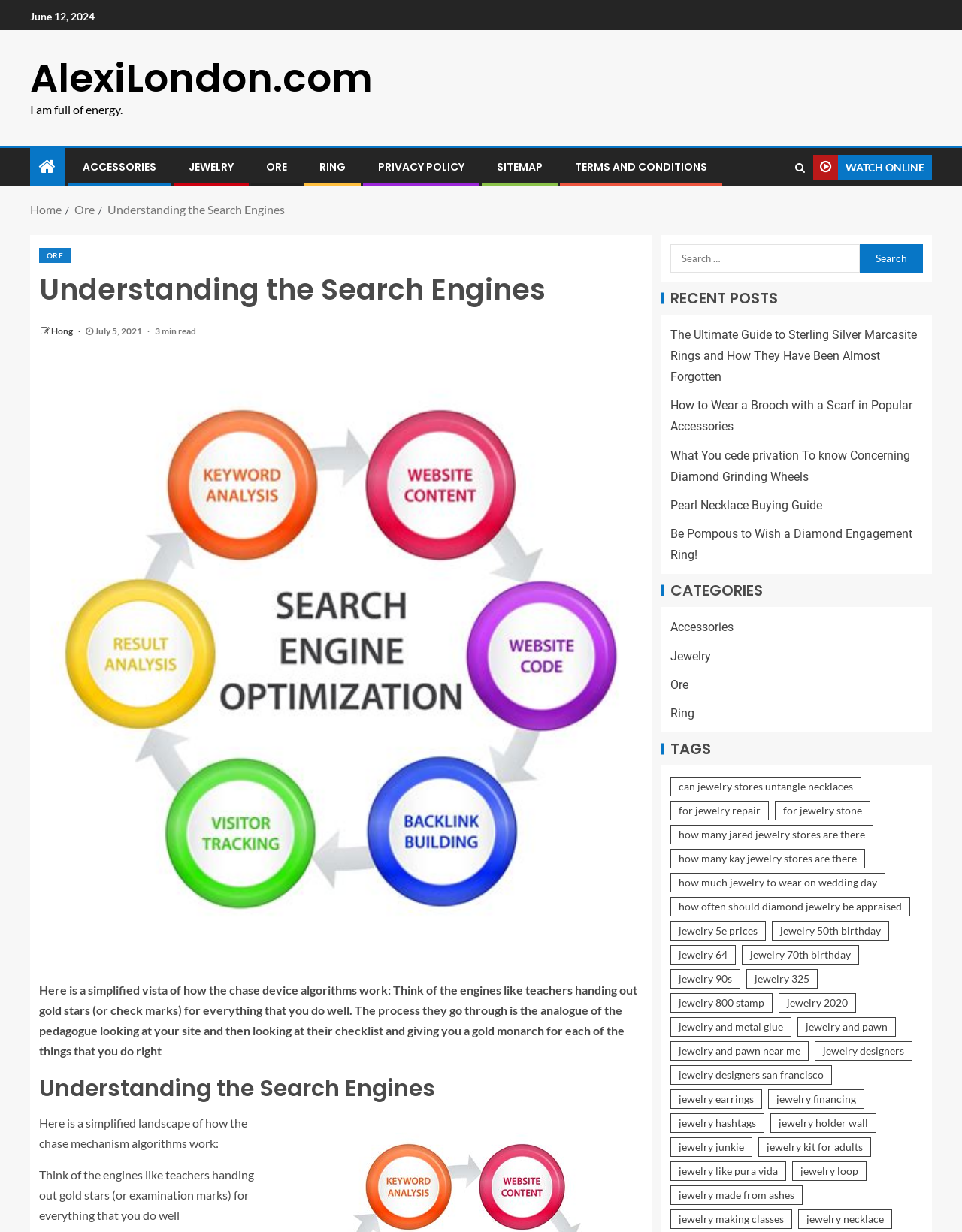Identify the main title of the webpage and generate its text content.

Understanding the Search Engines